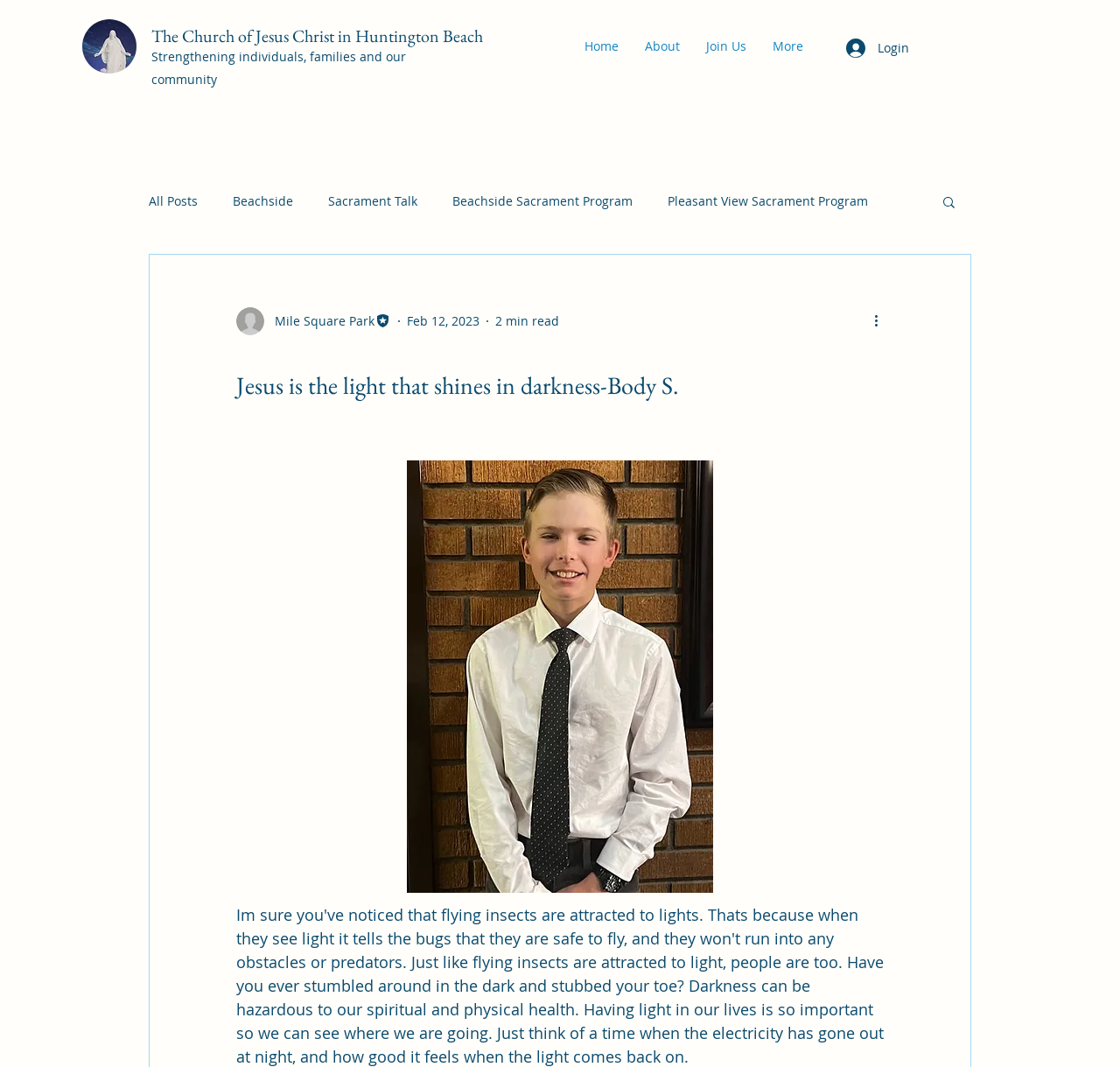What is the purpose of the 'Login' button?
Examine the image and provide an in-depth answer to the question.

I inferred the purpose of the 'Login' button by its label and its position on the webpage. It is likely that the button is used to authenticate users and grant them access to restricted areas of the website.